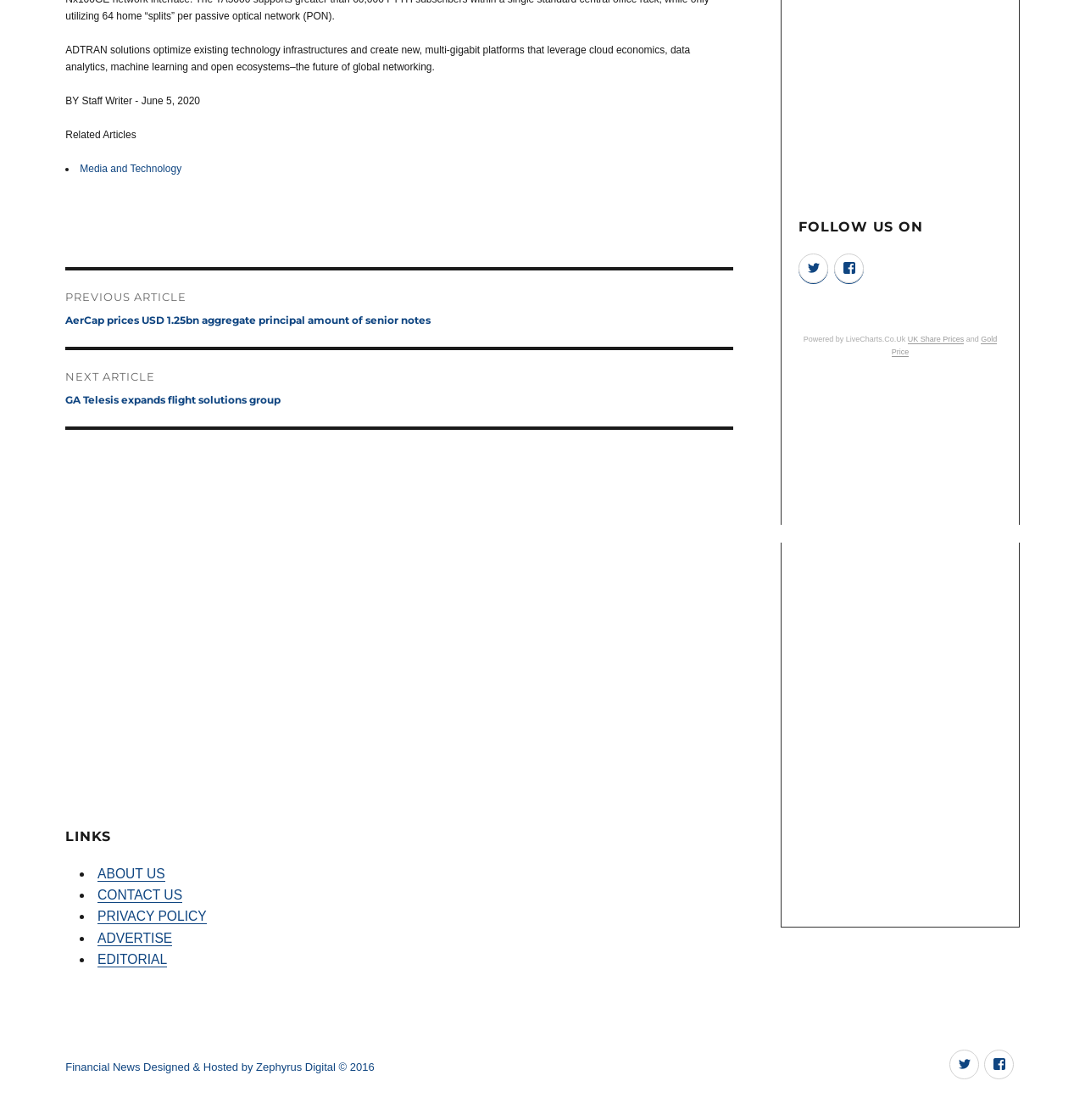Determine the bounding box of the UI element mentioned here: "Twitter". The coordinates must be in the format [left, top, right, bottom] with values ranging from 0 to 1.

[0.736, 0.227, 0.764, 0.253]